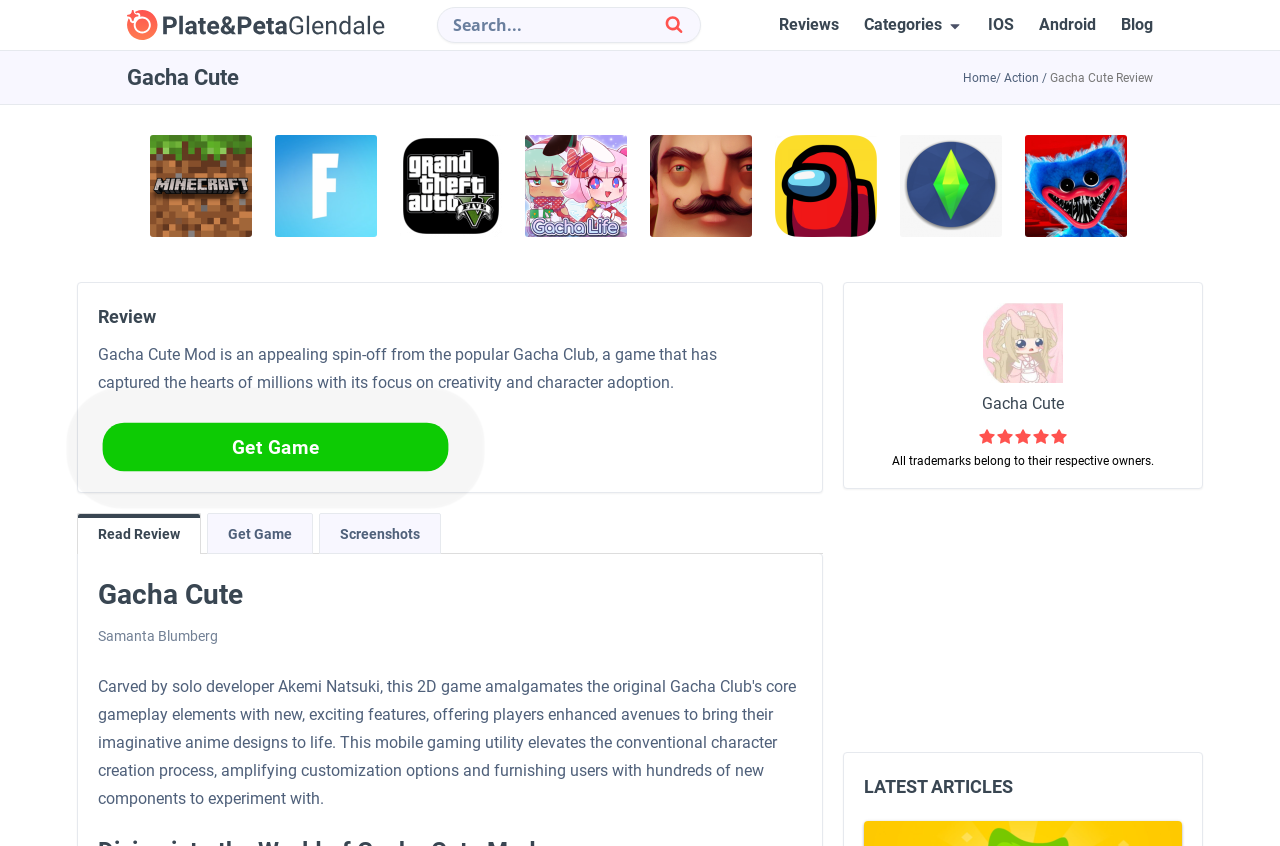Identify the bounding box coordinates for the UI element that matches this description: "Declarations".

None